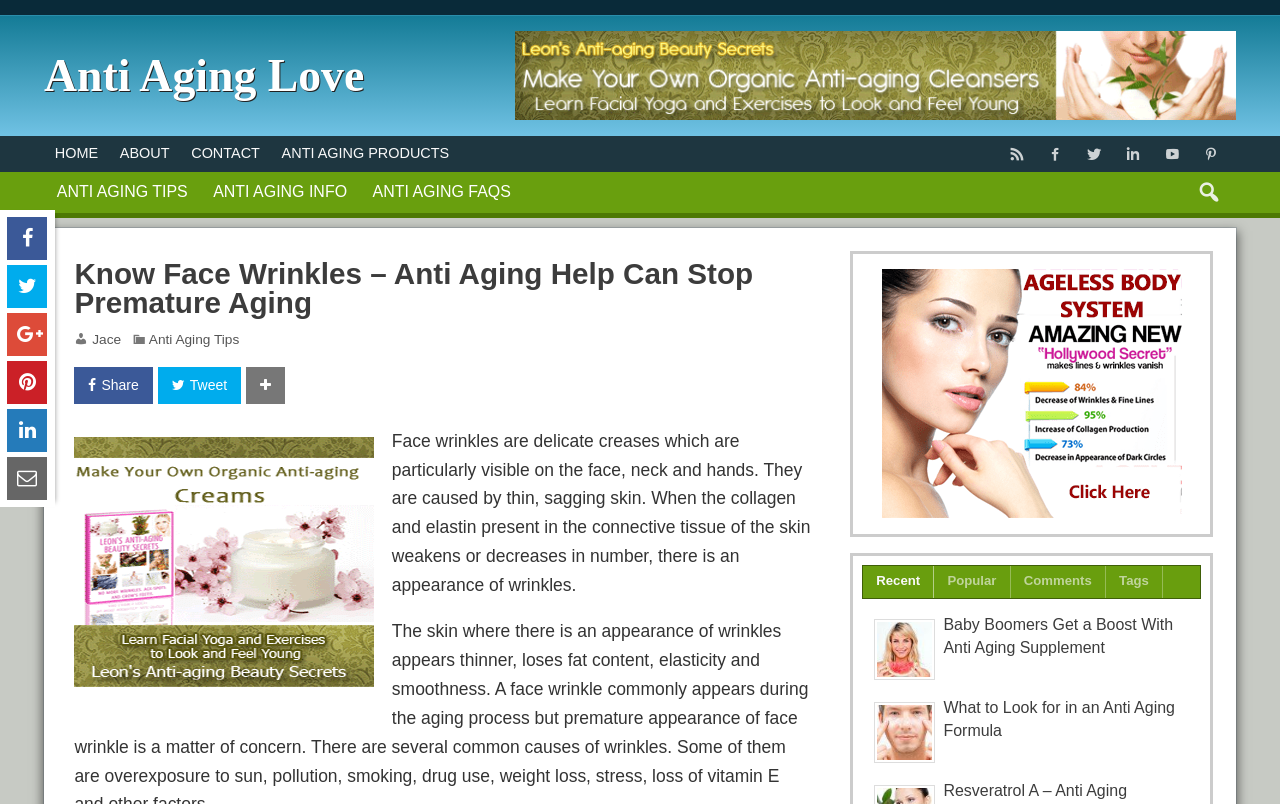Determine the bounding box coordinates of the clickable element to complete this instruction: "Explore 'Ageless Body System'". Provide the coordinates in the format of four float numbers between 0 and 1, [left, top, right, bottom].

[0.678, 0.335, 0.934, 0.646]